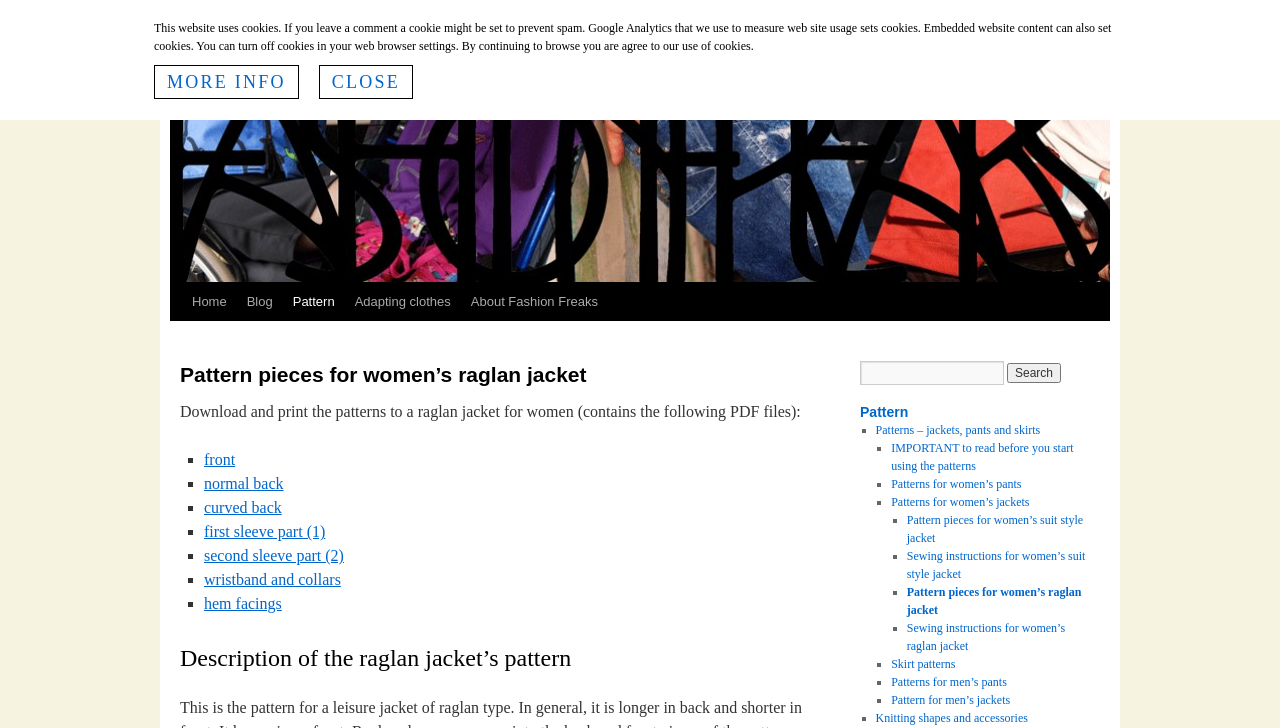Refer to the image and provide a thorough answer to this question:
What is the purpose of the search bar?

The search bar is located in the middle of the webpage, and it has a placeholder text that says 'Search'. Below the search bar, there are links to different patterns, such as jackets, pants, and skirts. This suggests that the search bar is intended to help users find specific patterns on the website.